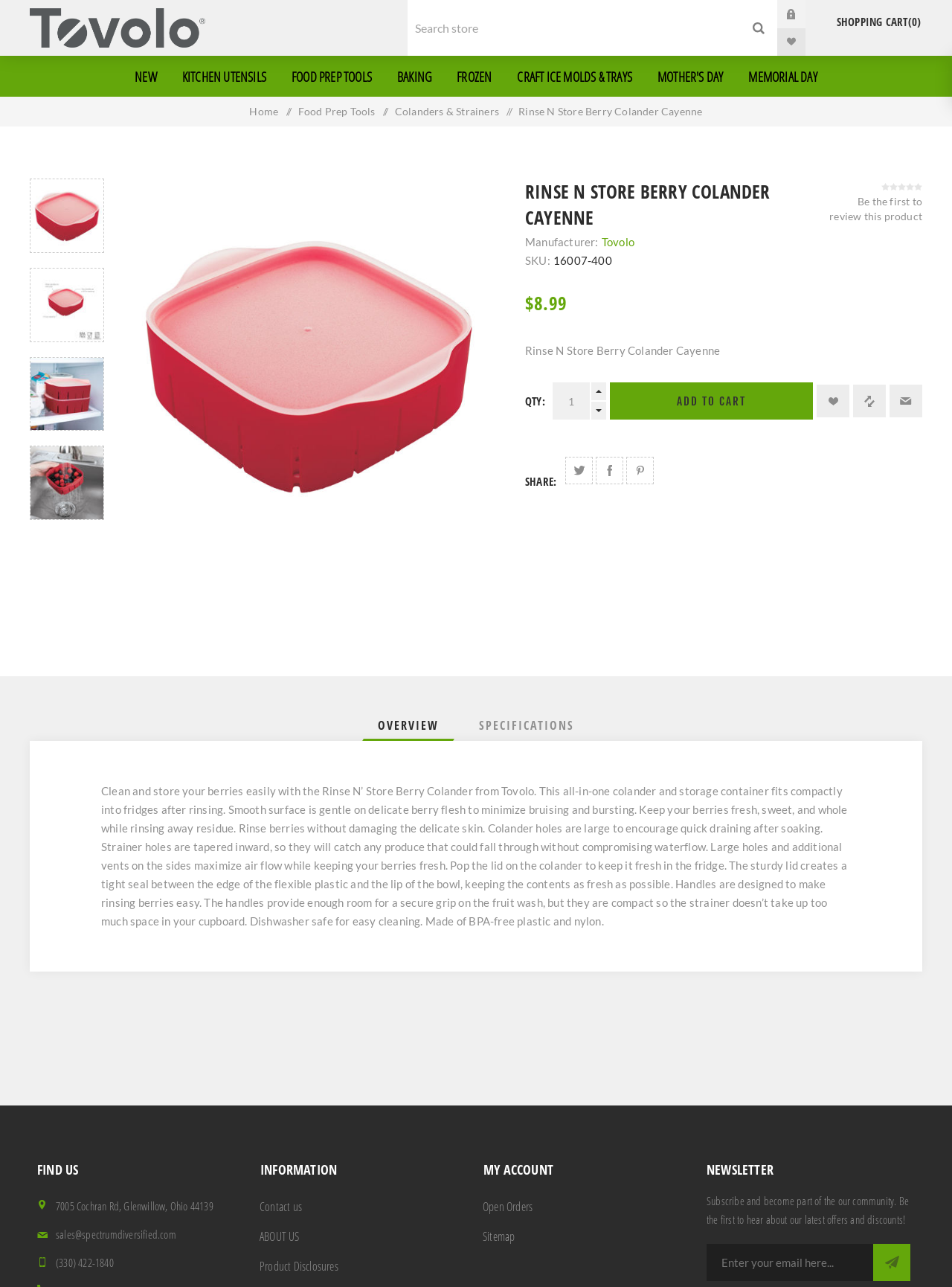Using the format (top-left x, top-left y, bottom-right x, bottom-right y), and given the element description, identify the bounding box coordinates within the screenshot: Craft Ice Molds & Trays

[0.53, 0.052, 0.677, 0.066]